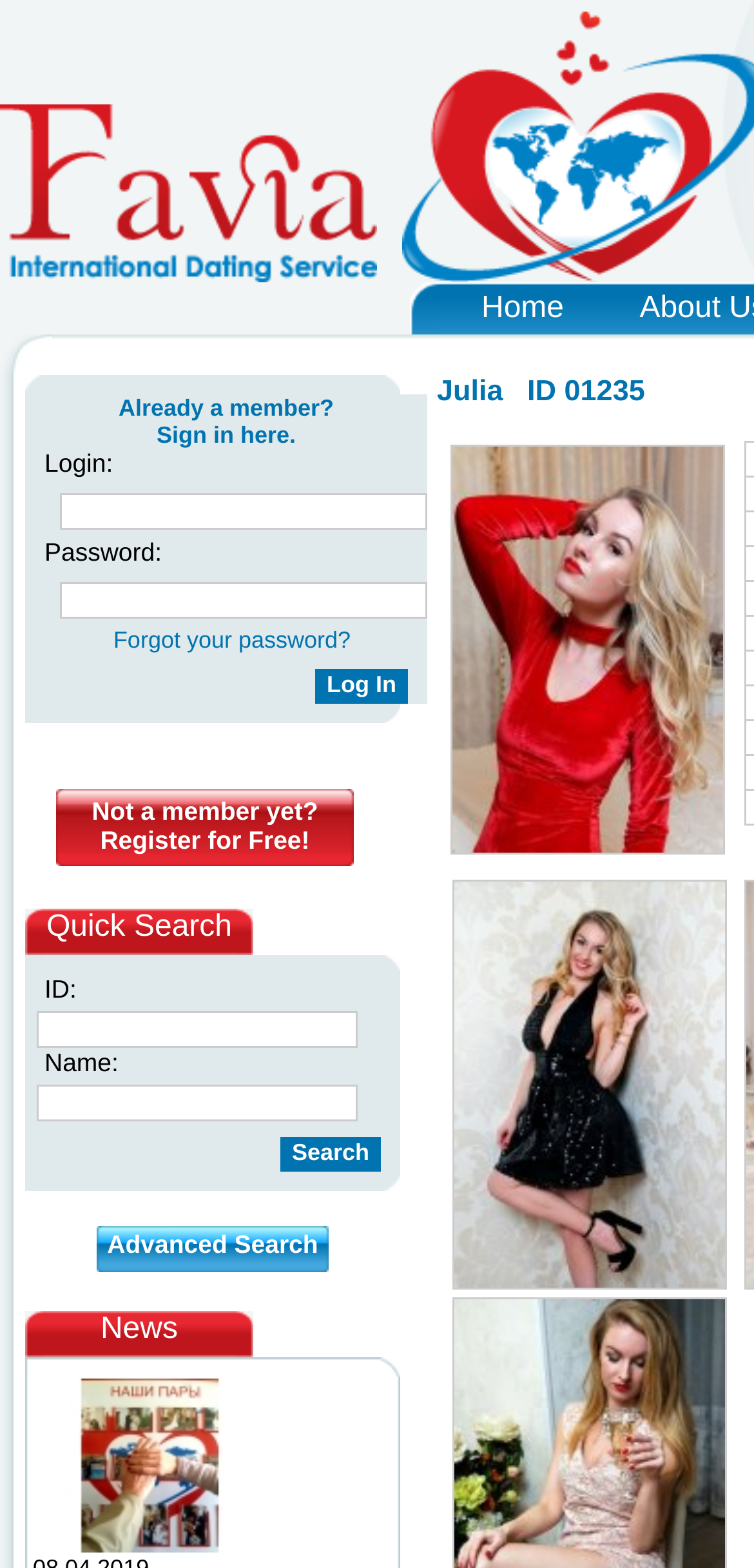Provide the bounding box coordinates for the area that should be clicked to complete the instruction: "Click on the 'International Dating Service - FAVIA' link".

[0.0, 0.164, 0.5, 0.185]